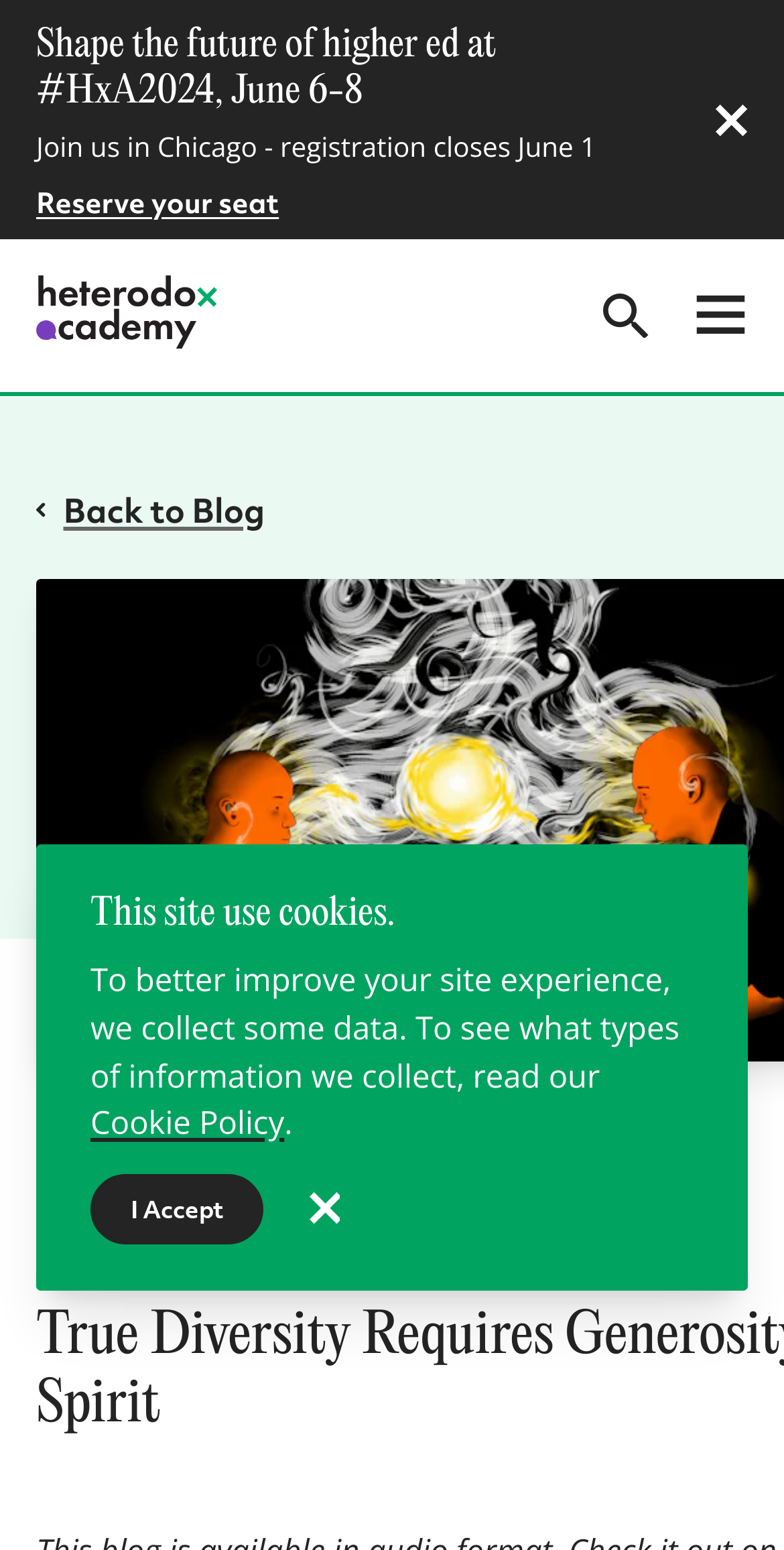Identify the bounding box coordinates for the UI element described as follows: "Campus Community Network". Ensure the coordinates are four float numbers between 0 and 1, formatted as [left, top, right, bottom].

[0.104, 0.593, 0.704, 0.623]